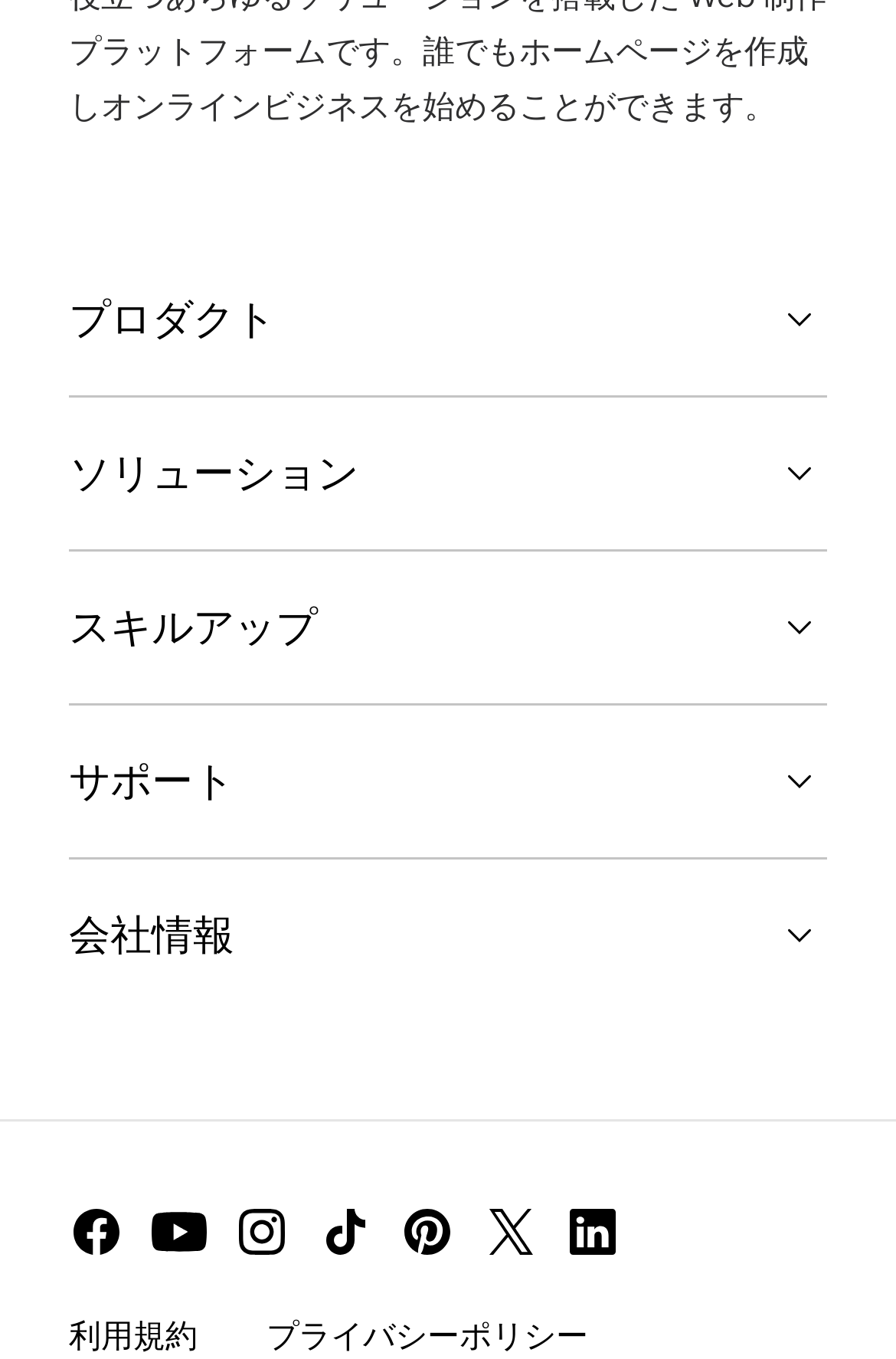Reply to the question with a single word or phrase:
How many links are in the bottom section?

9